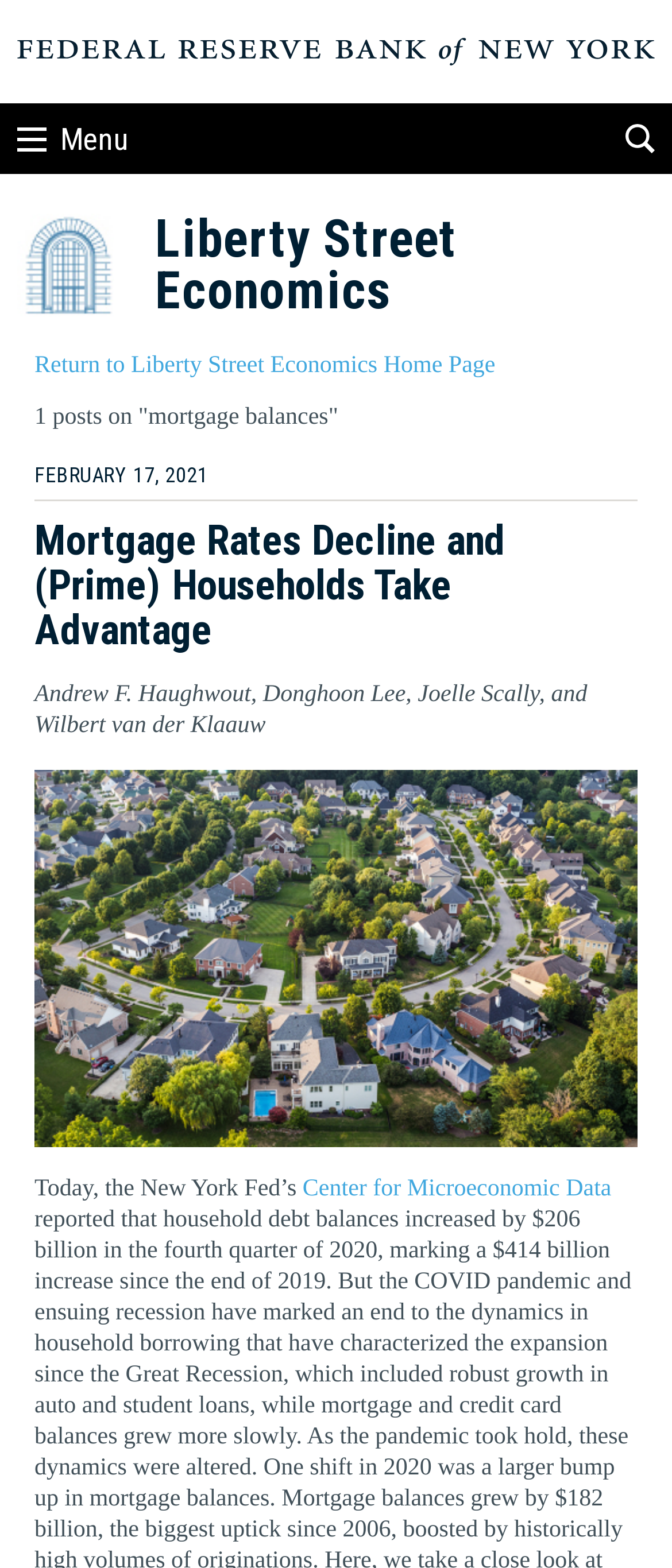Offer a detailed account of what is visible on the webpage.

The webpage is an archive page for "mortgage balances" on the Liberty Street Economics website. At the top left, there is a link to the homepage, accompanied by a button labeled "Menu" and a button labeled "SEARCH" at the top right. Below the menu and search buttons, there is a figure containing an image of the Liberty Street Economics logo.

Below the logo, there is a link to return to the Liberty Street Economics home page. Next to it, there is a static text indicating that there is one post on "mortgage balances". The post's date, "FEBRUARY 17, 2021", is displayed below.

The main content of the page is a blog post titled "Mortgage Rates Decline and (Prime) Households Take Advantage", which is a heading. Below the title, there is a link to the same post. The authors of the post, "Andrew F. Haughwout, Donghoon Lee, Joelle Scally, and Wilbert van der Klaauw", are listed below.

The post's content starts with a sentence "Today, the New York Fed’s", followed by a link to the "Center for Microeconomic Data". There are no other images on the page besides the Liberty Street Economics logo.